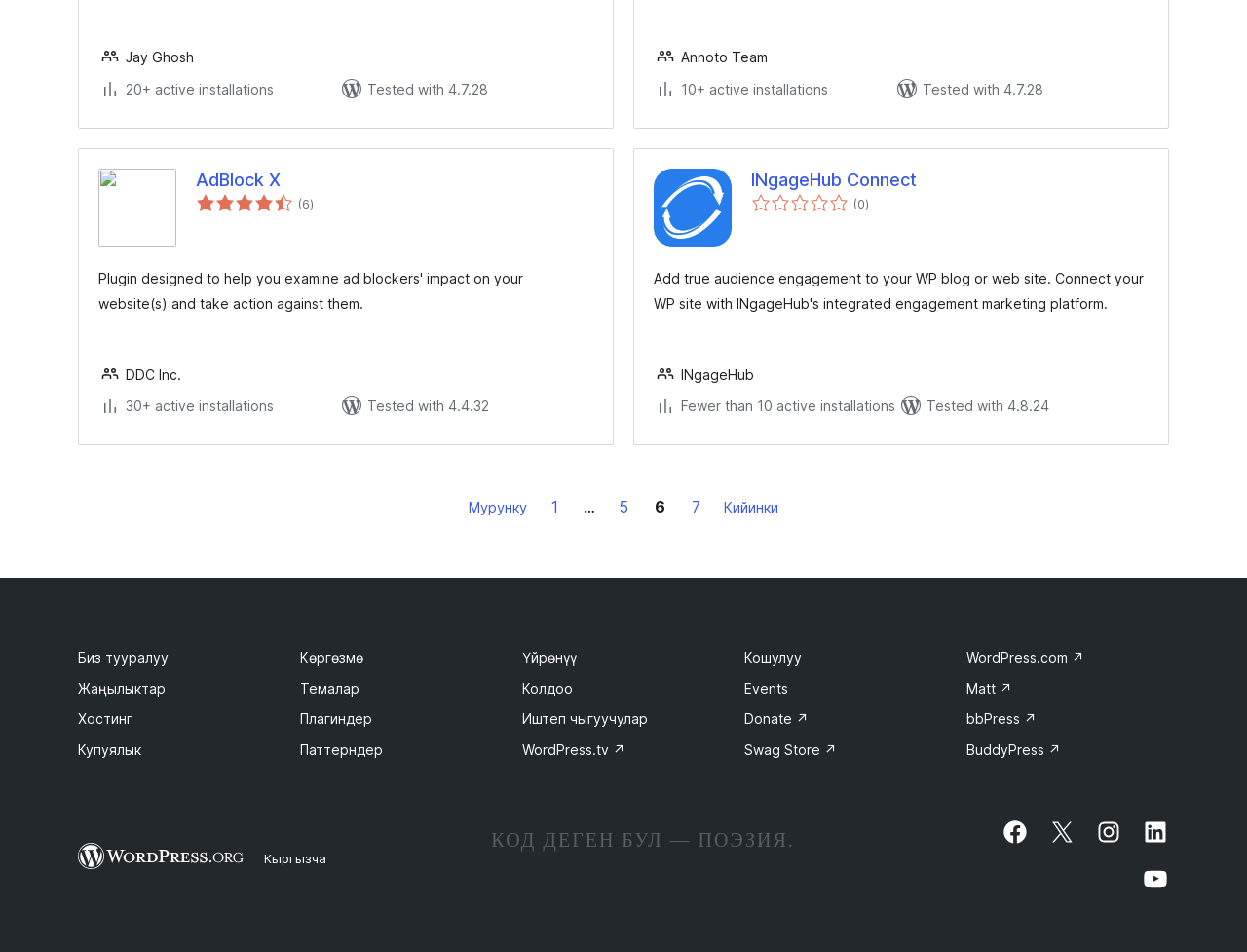Please locate the bounding box coordinates of the element's region that needs to be clicked to follow the instruction: "Click on AdBlock X". The bounding box coordinates should be provided as four float numbers between 0 and 1, i.e., [left, top, right, bottom].

[0.157, 0.177, 0.476, 0.201]